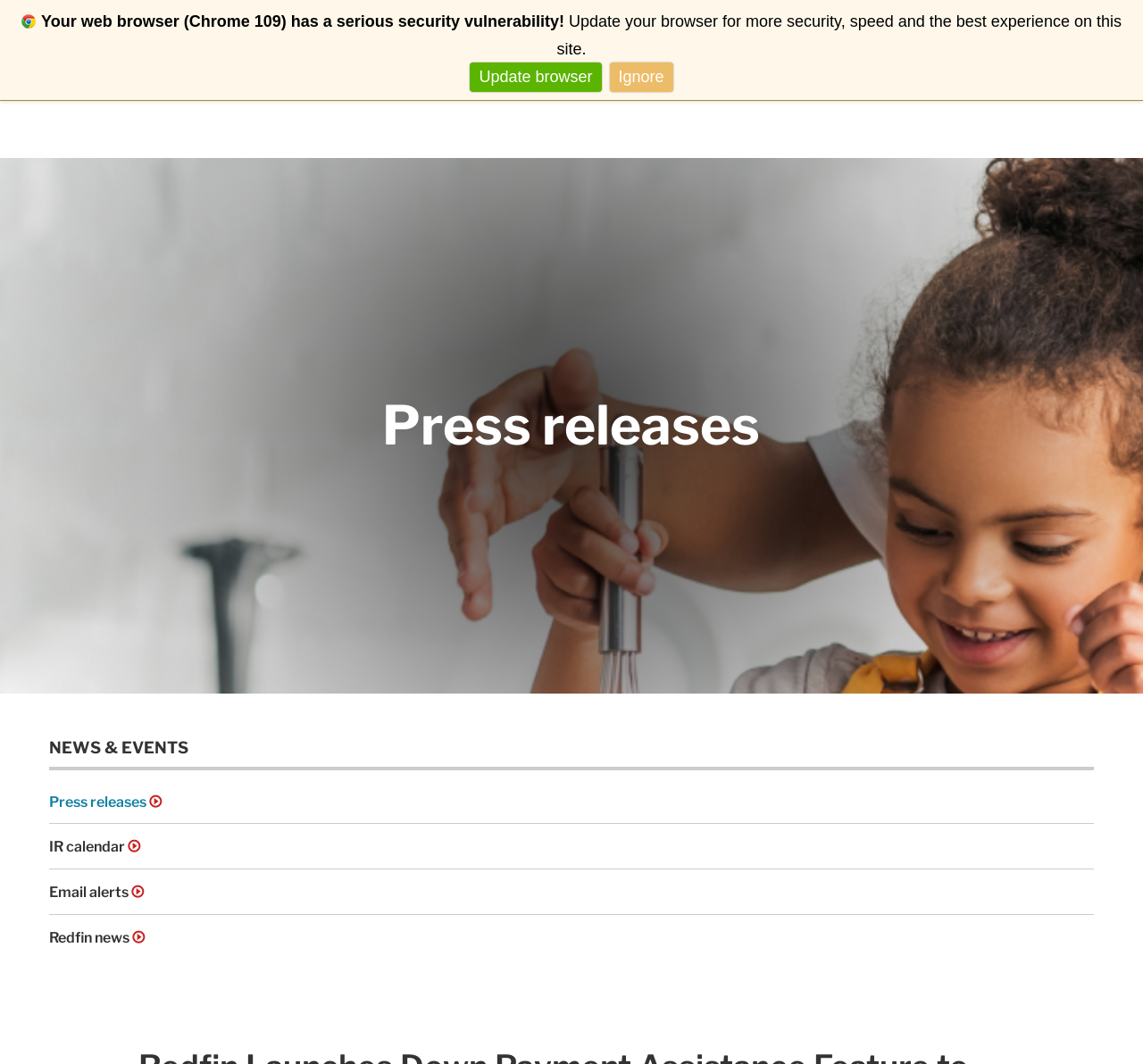Locate the bounding box coordinates of the clickable area to execute the instruction: "Skip to main content". Provide the coordinates as four float numbers between 0 and 1, represented as [left, top, right, bottom].

[0.0, 0.0, 0.166, 0.042]